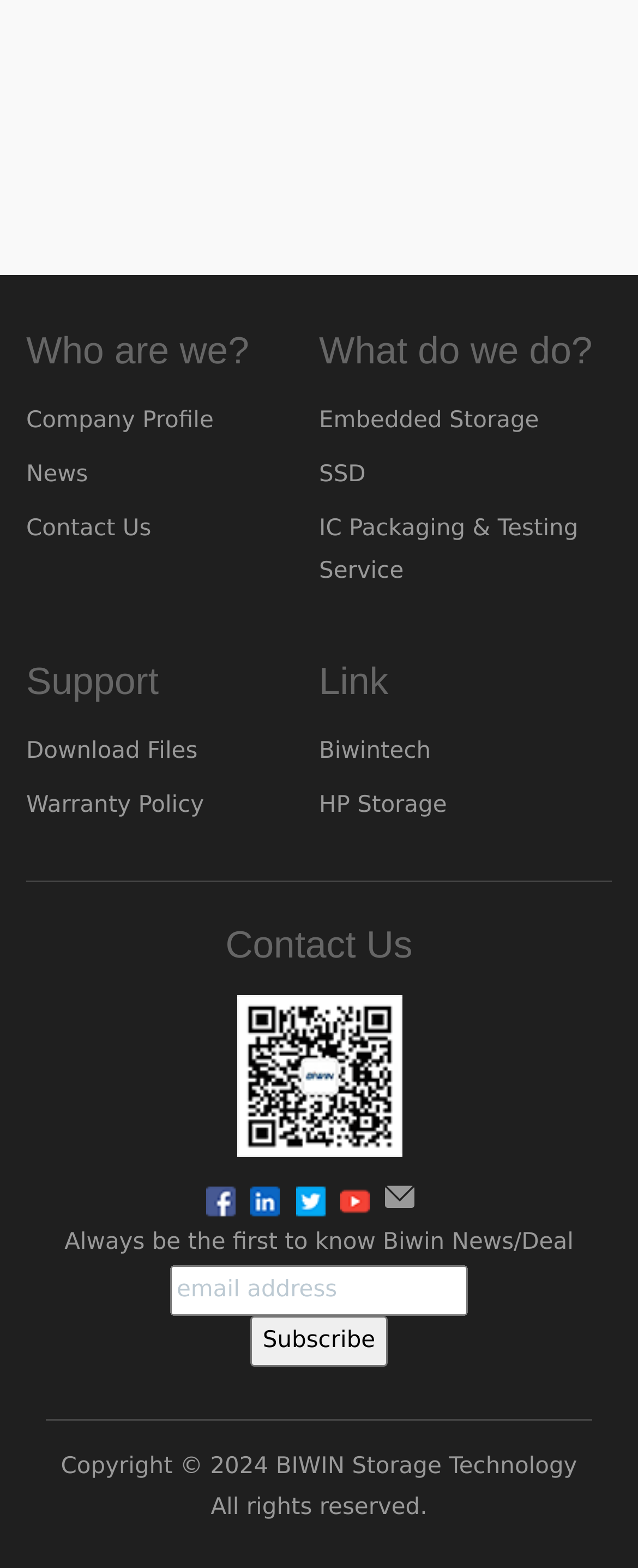What is the last link in the 'What do we do?' section?
Examine the screenshot and reply with a single word or phrase.

IC Packaging & Testing Service